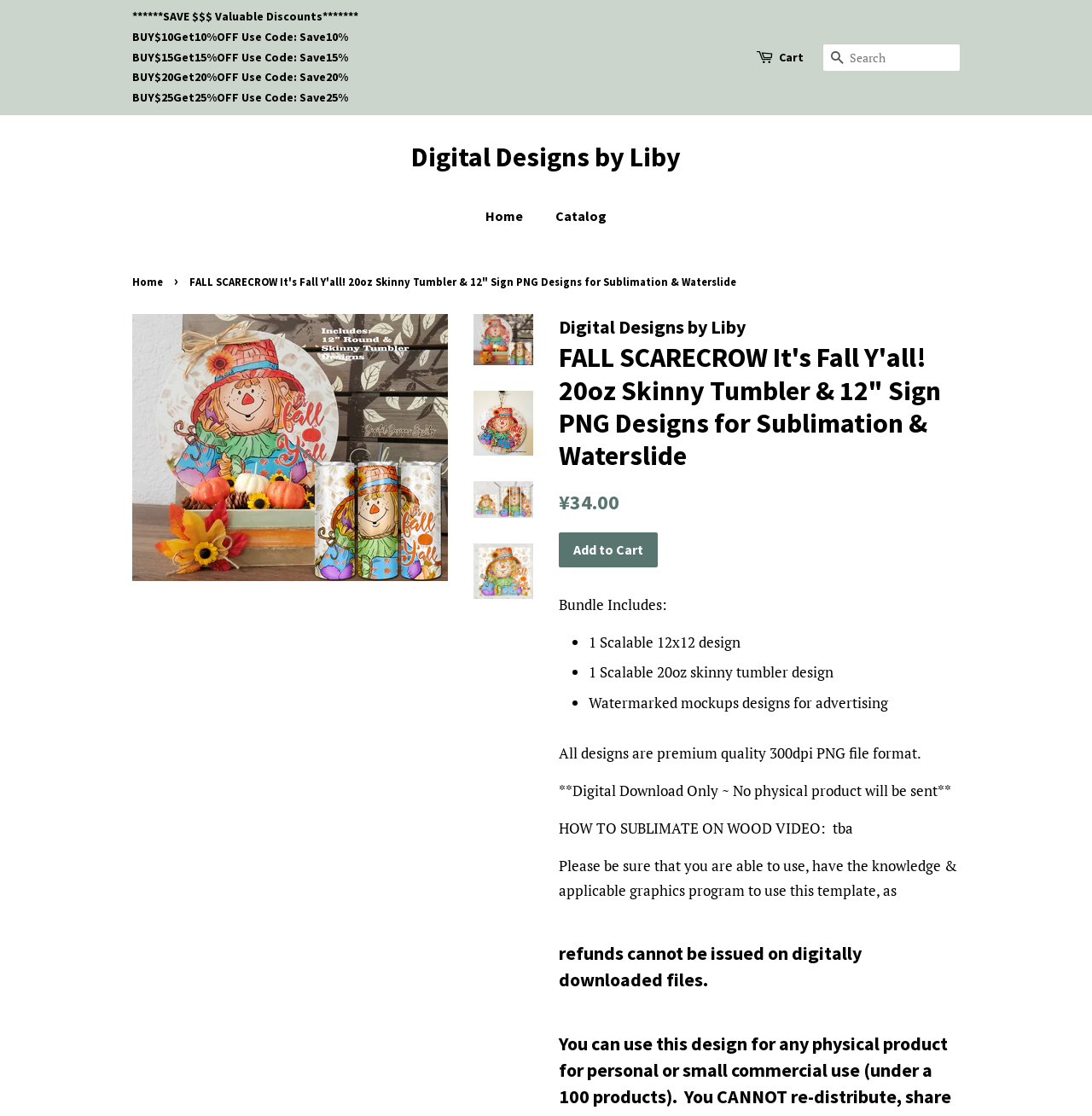Provide the bounding box coordinates of the HTML element this sentence describes: "Search". The bounding box coordinates consist of four float numbers between 0 and 1, i.e., [left, top, right, bottom].

[0.754, 0.039, 0.779, 0.064]